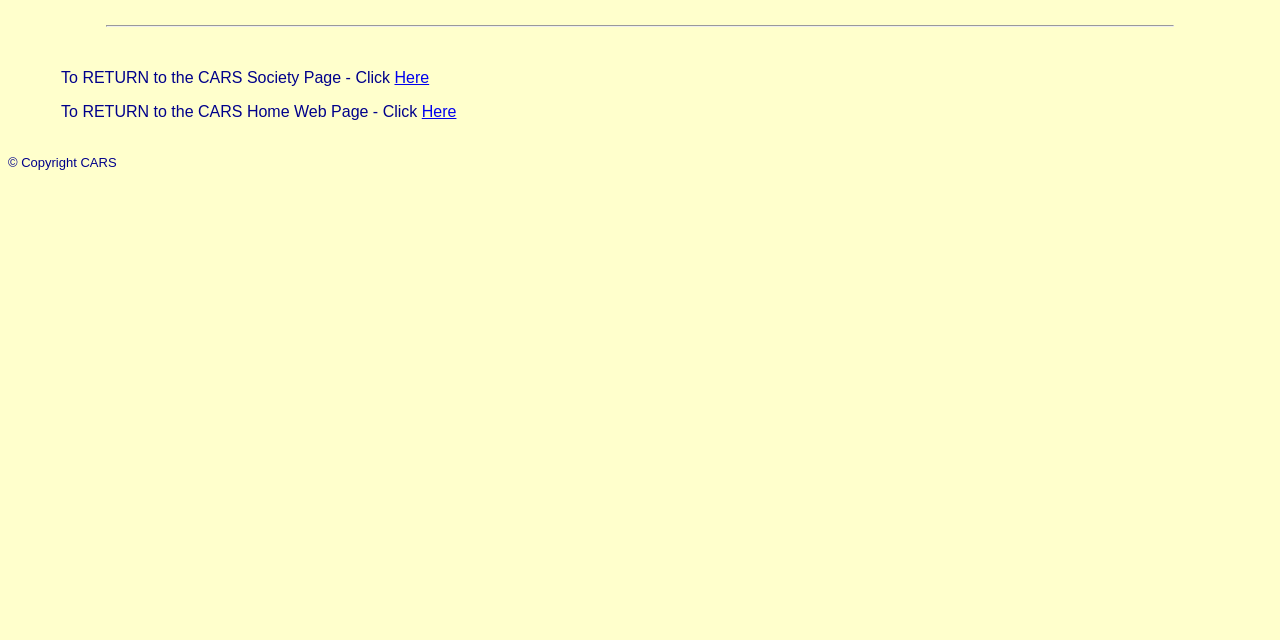Find the bounding box of the UI element described as follows: "Here".

[0.308, 0.108, 0.335, 0.134]